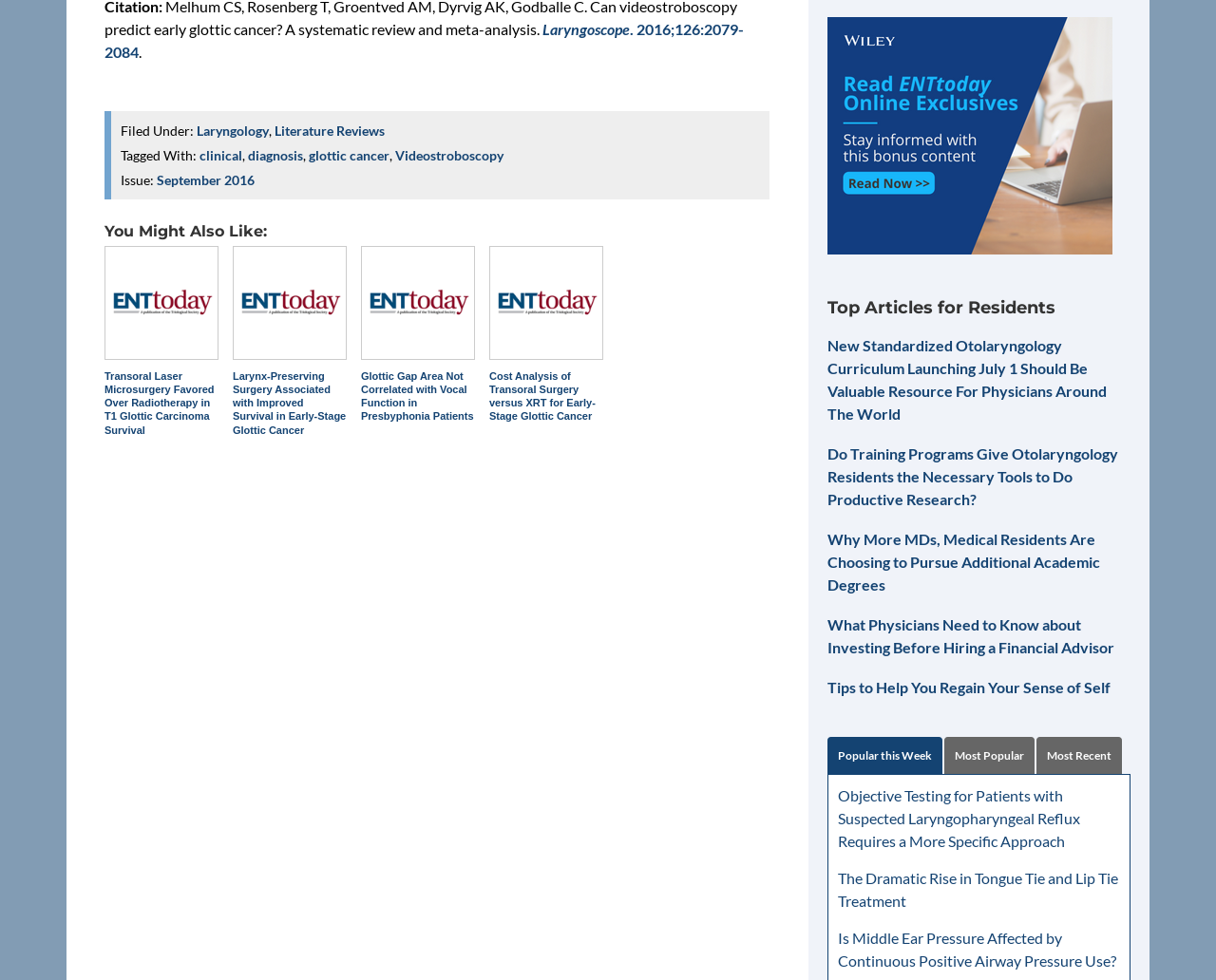Please indicate the bounding box coordinates for the clickable area to complete the following task: "View article about Laryngoscope". The coordinates should be specified as four float numbers between 0 and 1, i.e., [left, top, right, bottom].

[0.086, 0.021, 0.612, 0.062]